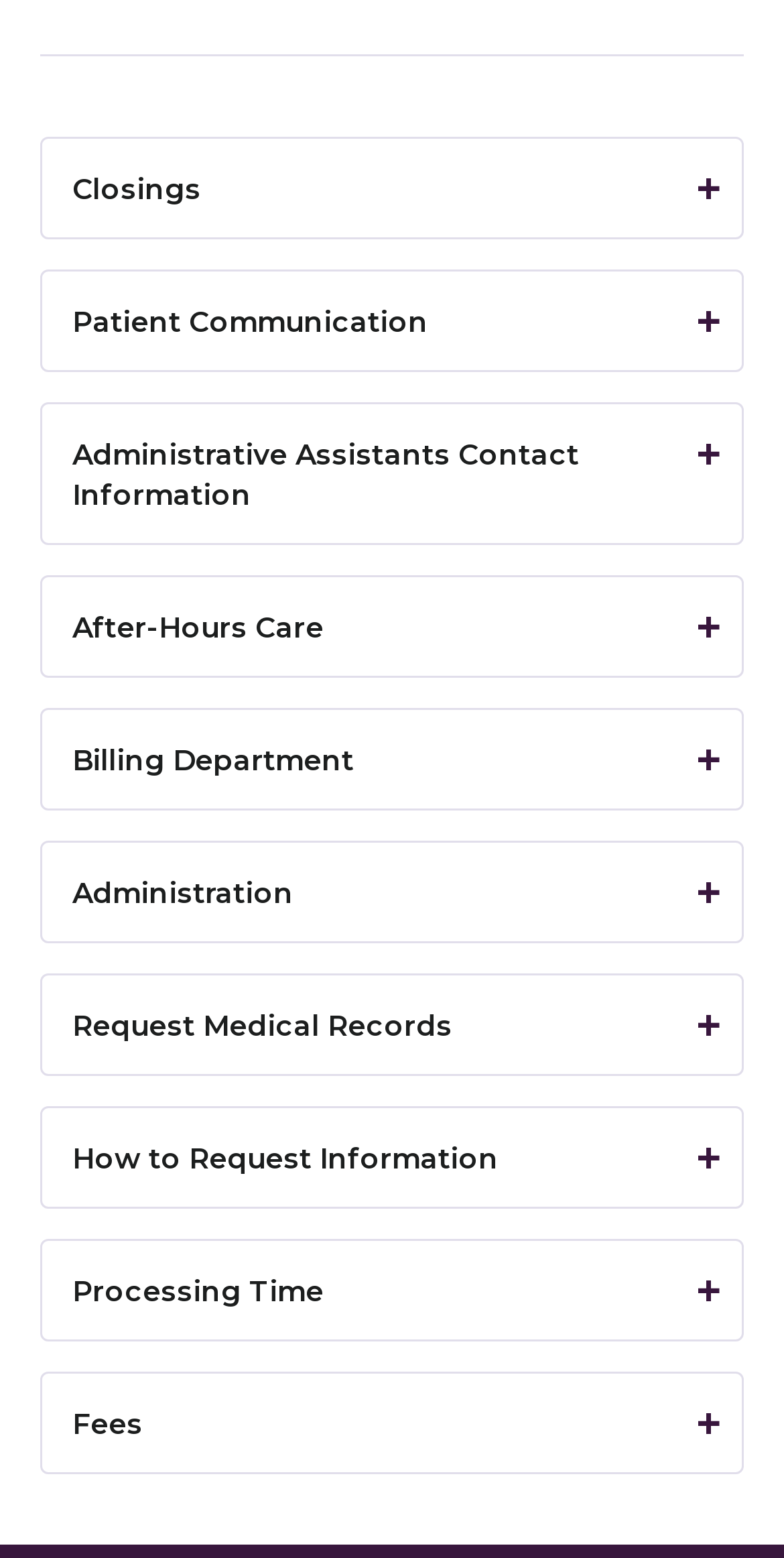Reply to the question with a single word or phrase:
What is the label of the first button?

Closings +